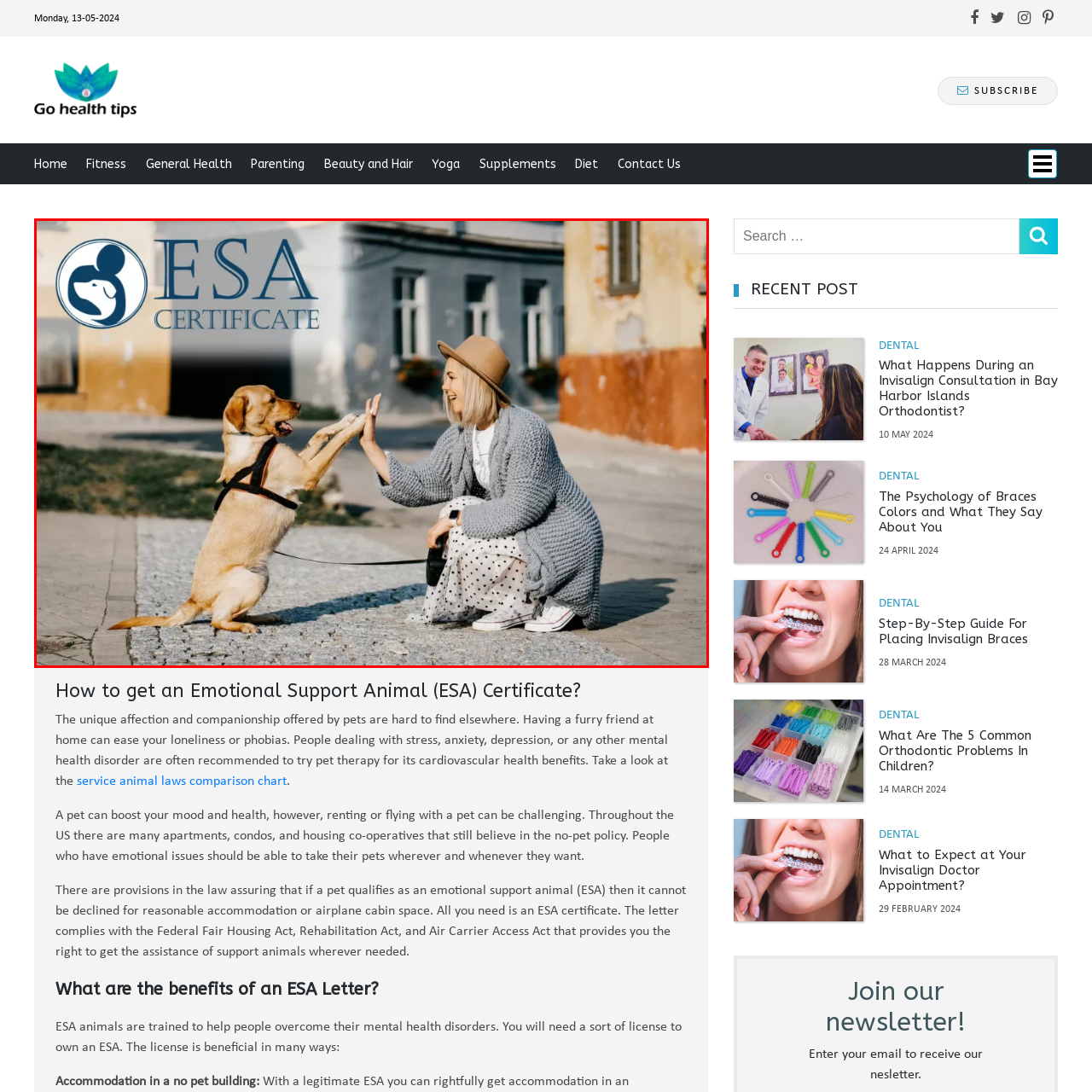What is the dog standing on?
Focus on the image section enclosed by the red bounding box and answer the question thoroughly.

The caption describes the dog as 'poised on its hind legs', indicating that it is standing on its back legs while engaging in the playful high-five with the woman.